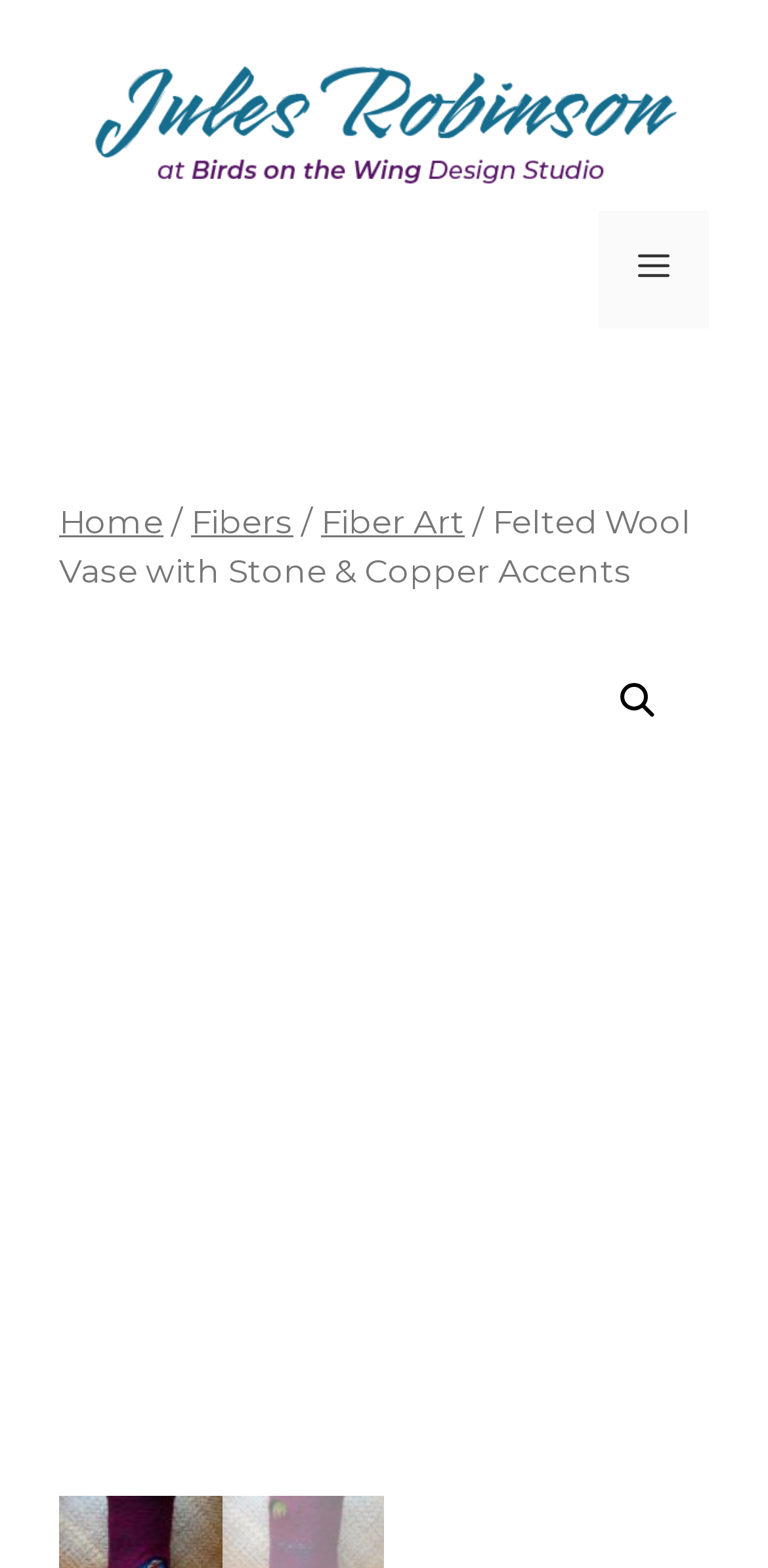Analyze the image and give a detailed response to the question:
What is the purpose of the button labeled 'MENU'?

The purpose of the button can be determined by looking at the button's description 'MENU' and its property 'expanded: False controls: primary-menu', which suggests that the button is used to toggle the primary menu on and off.